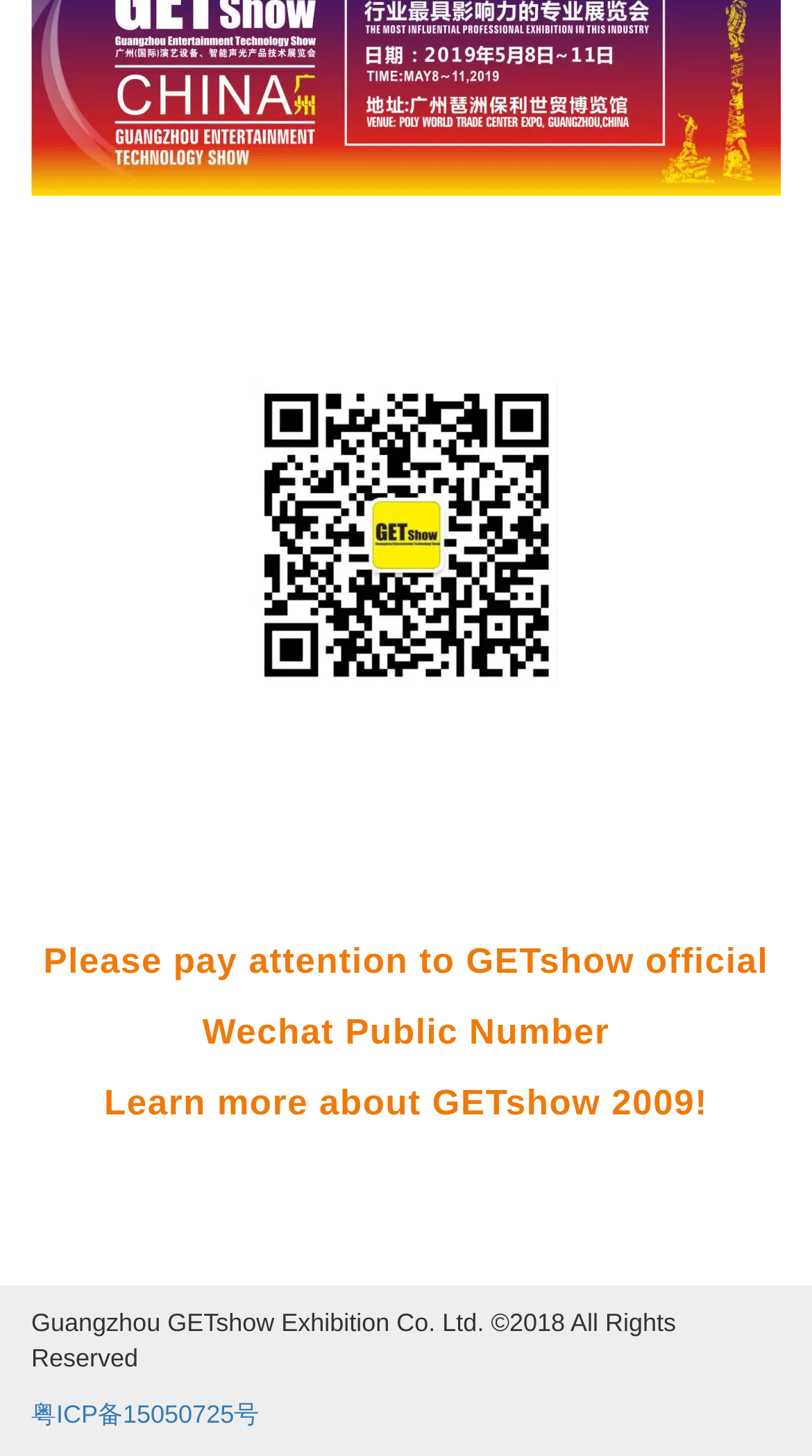Locate the UI element described by Tech Shank in the provided webpage screenshot. Return the bounding box coordinates in the format (top-left x, top-left y, bottom-right x, bottom-right y), ensuring all values are between 0 and 1.

None